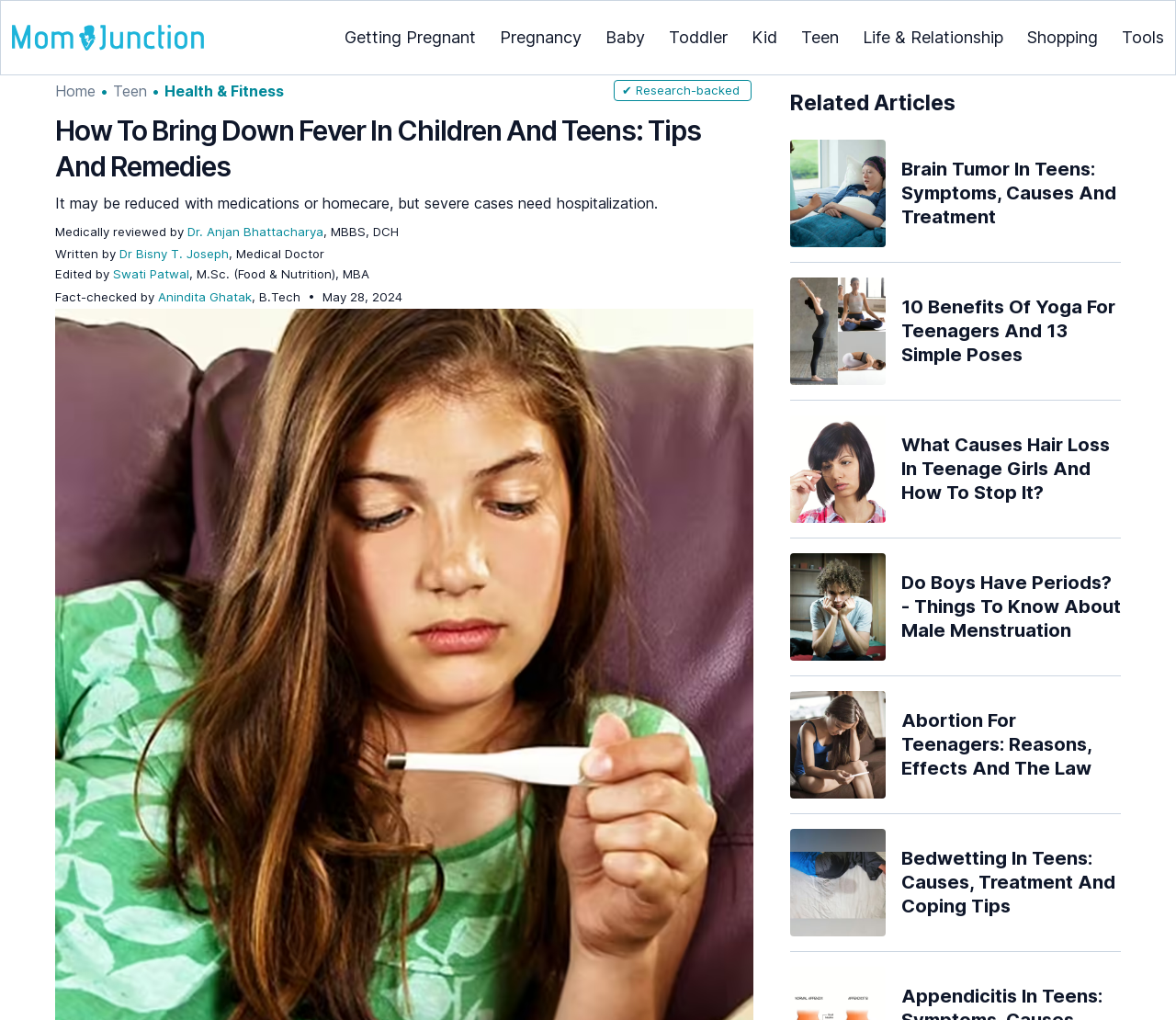Locate the bounding box coordinates of the element you need to click to accomplish the task described by this instruction: "Check the 'Related Articles' section".

[0.672, 0.088, 0.953, 0.115]